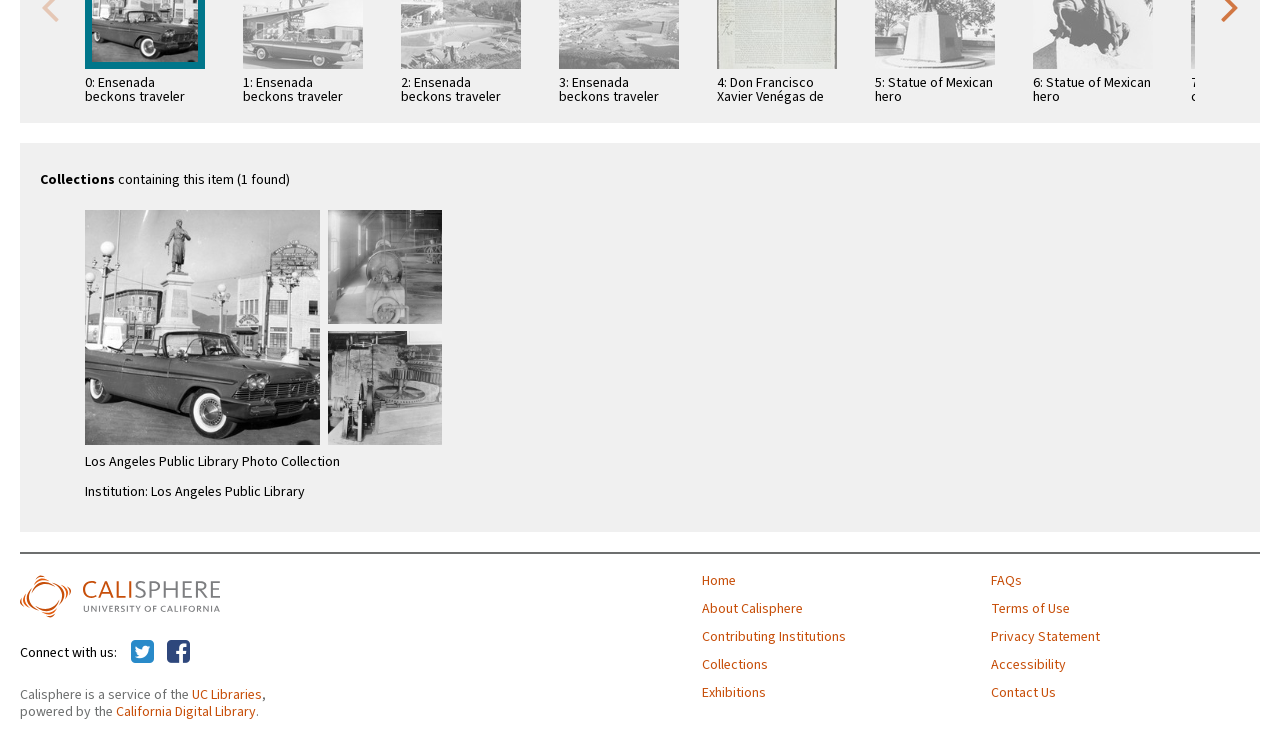Can you specify the bounding box coordinates of the area that needs to be clicked to fulfill the following instruction: "Open the page about Artists for Haiti"?

None